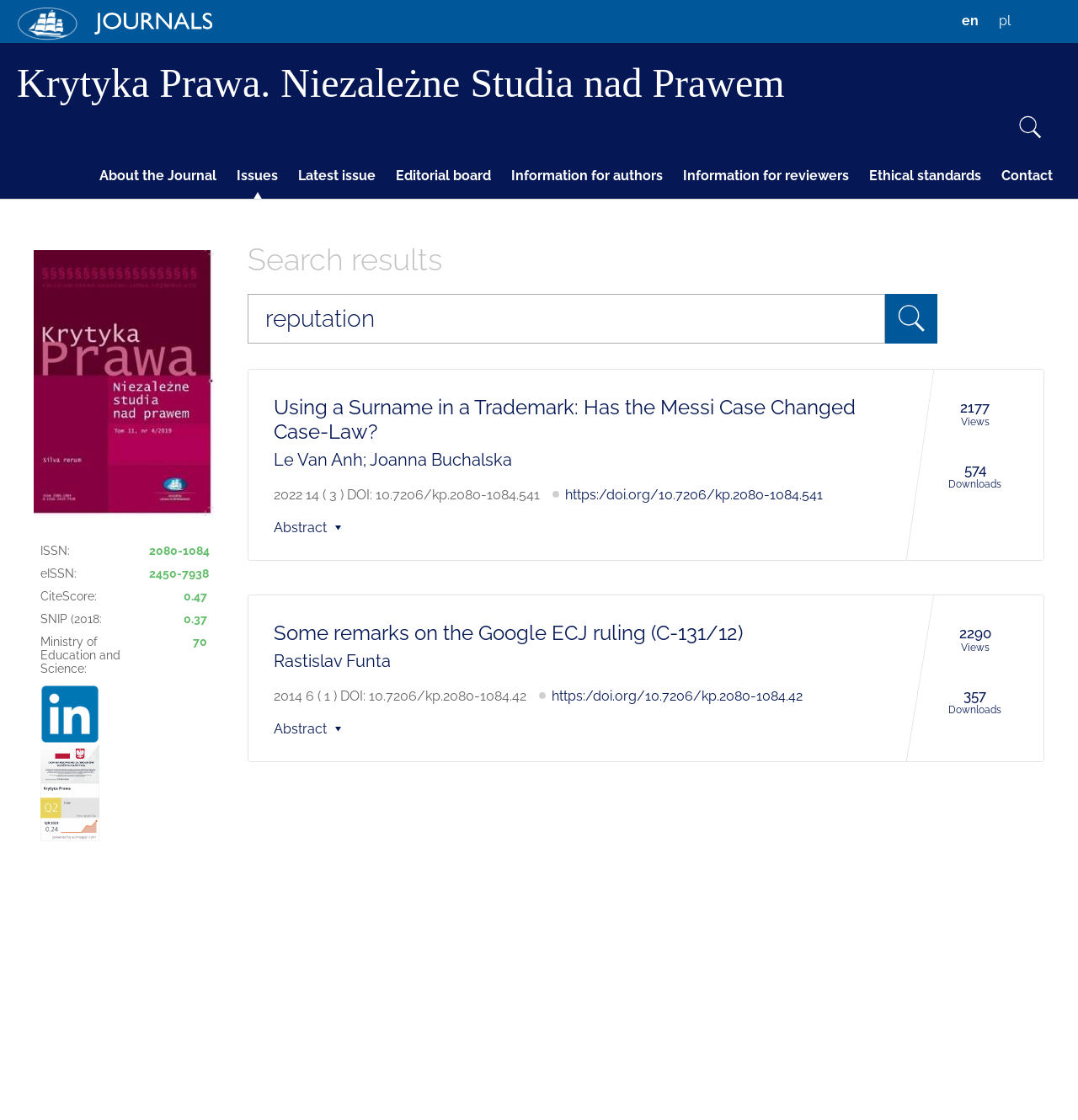Provide the bounding box coordinates of the HTML element this sentence describes: "Show Abstract". The bounding box coordinates consist of four float numbers between 0 and 1, i.e., [left, top, right, bottom].

[0.254, 0.464, 0.323, 0.478]